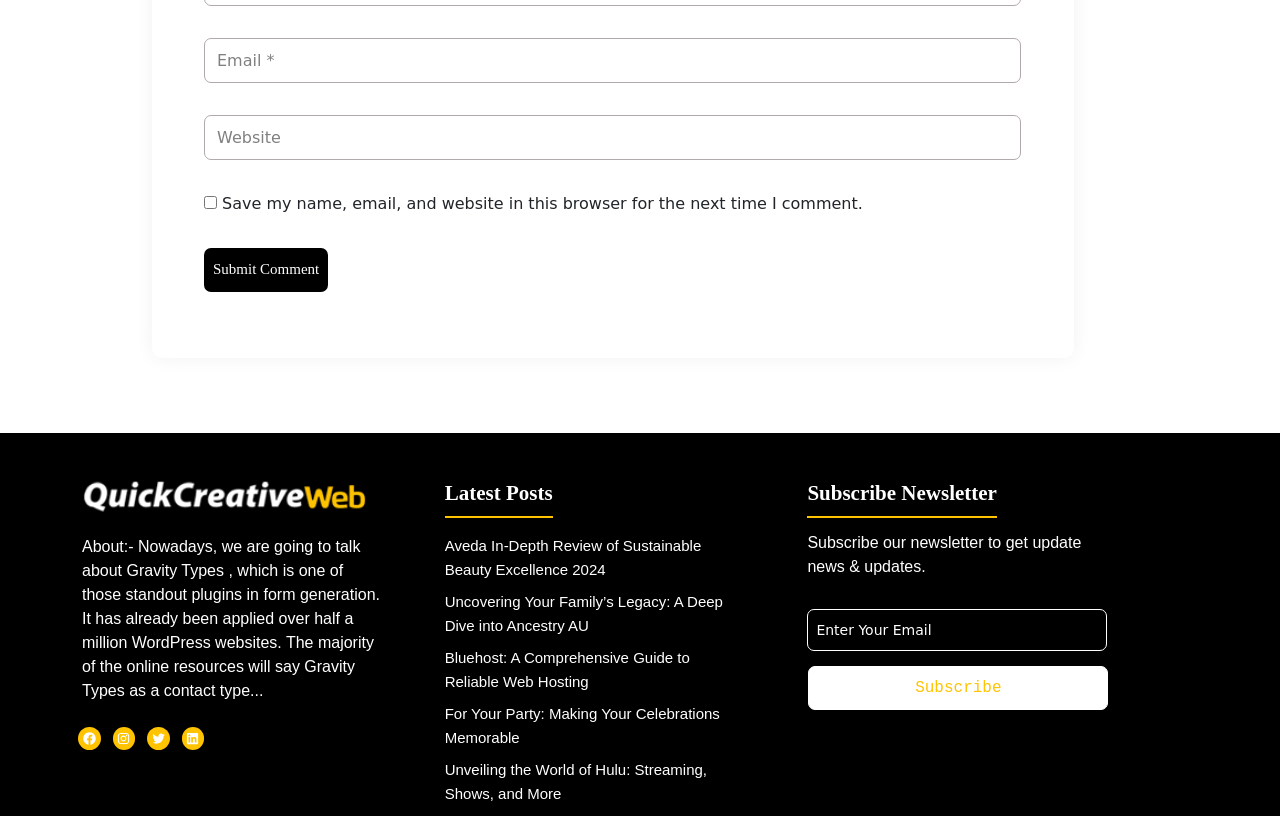Please specify the coordinates of the bounding box for the element that should be clicked to carry out this instruction: "Subscribe to the newsletter". The coordinates must be four float numbers between 0 and 1, formatted as [left, top, right, bottom].

[0.632, 0.816, 0.866, 0.87]